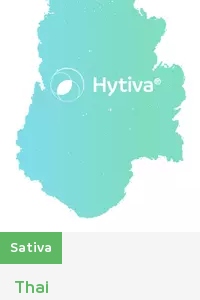What is the font style of the term 'Sativa'?
Based on the screenshot, provide a one-word or short-phrase response.

Bold green